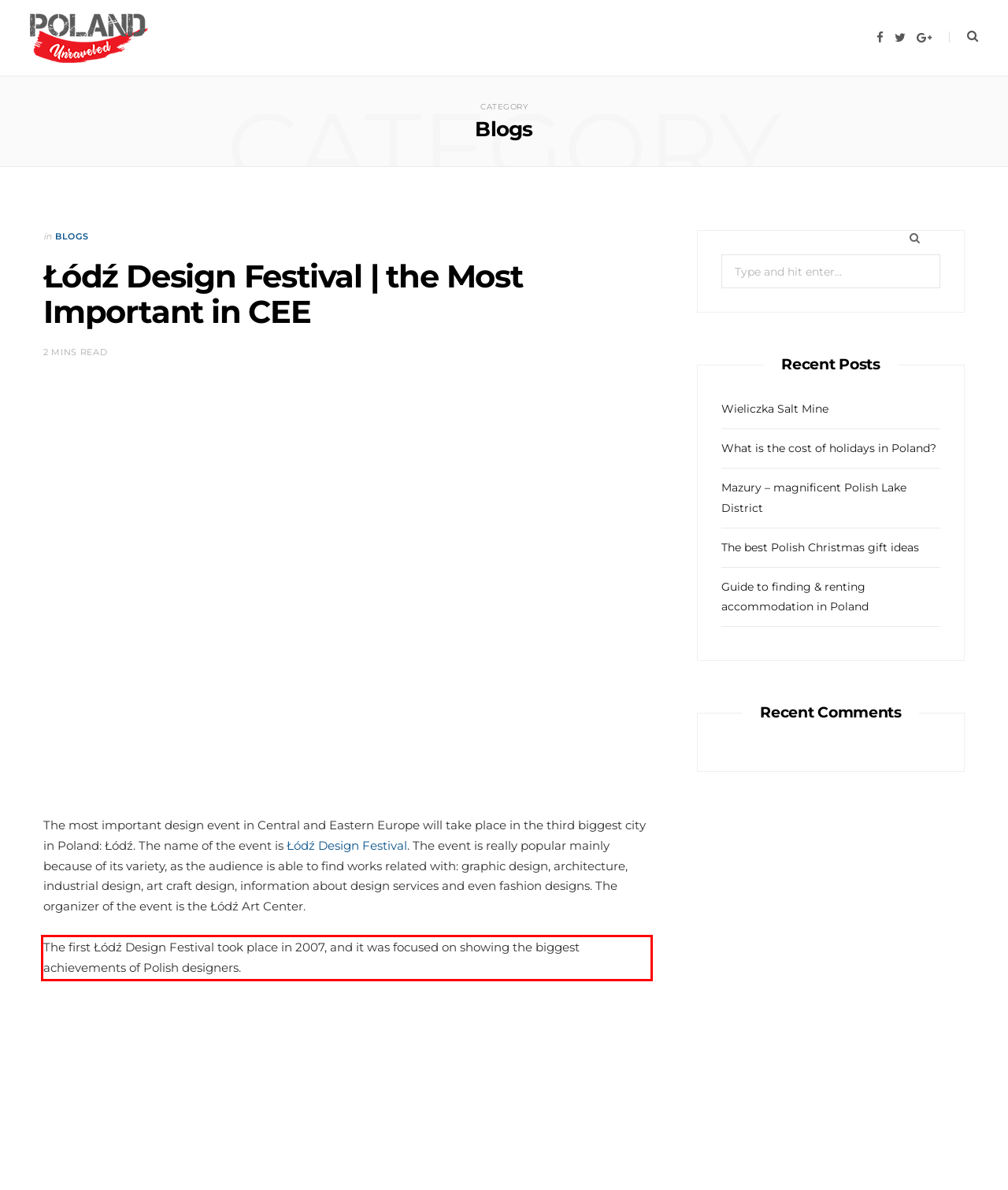Analyze the red bounding box in the provided webpage screenshot and generate the text content contained within.

The first Łódź Design Festival took place in 2007, and it was focused on showing the biggest achievements of Polish designers.